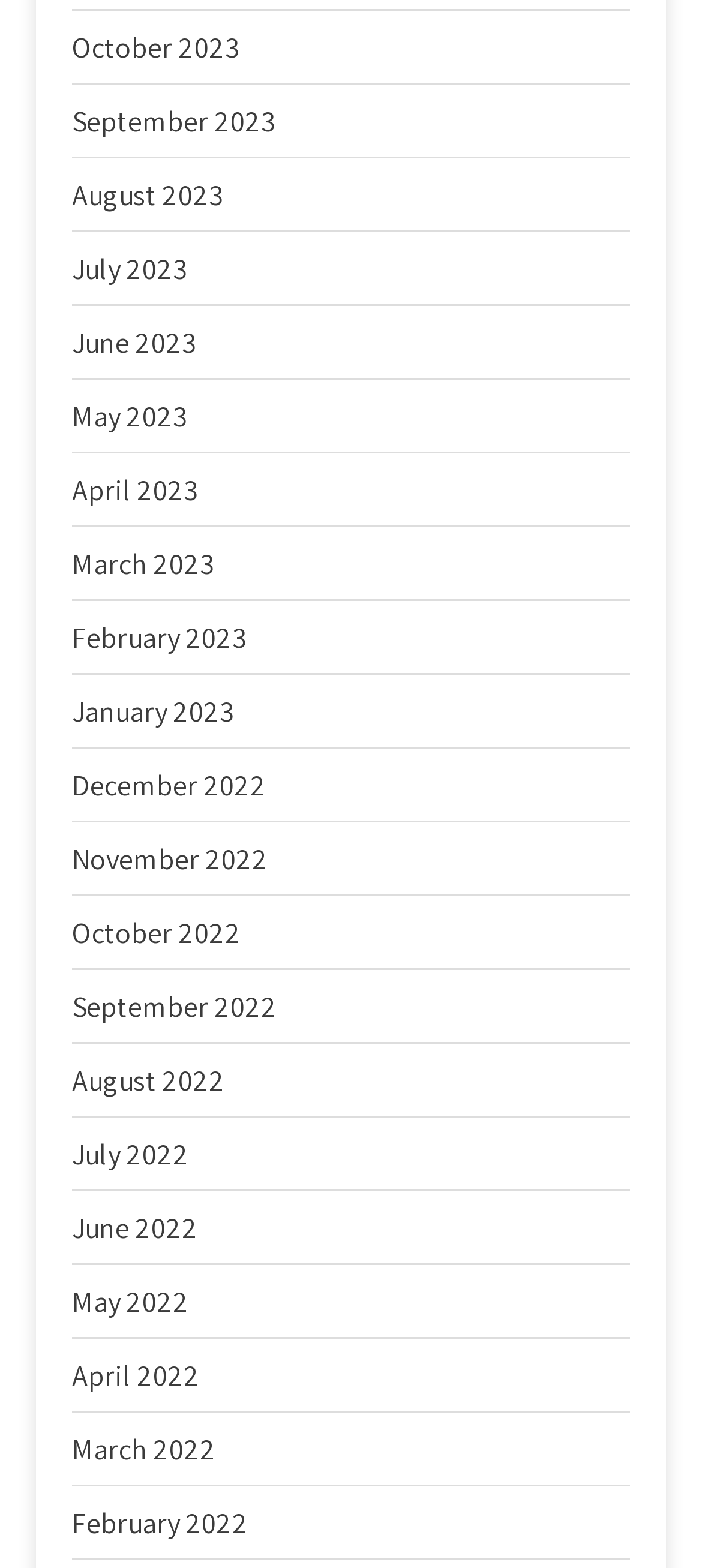Using the information in the image, give a comprehensive answer to the question: 
How many links are there in the first row?

I analyzed the bounding box coordinates of the links and found that the first four links (October 2023, September 2023, August 2023, and July 2023) have similar y1 and y2 coordinates, indicating that they are in the same row. Therefore, there are 4 links in the first row.